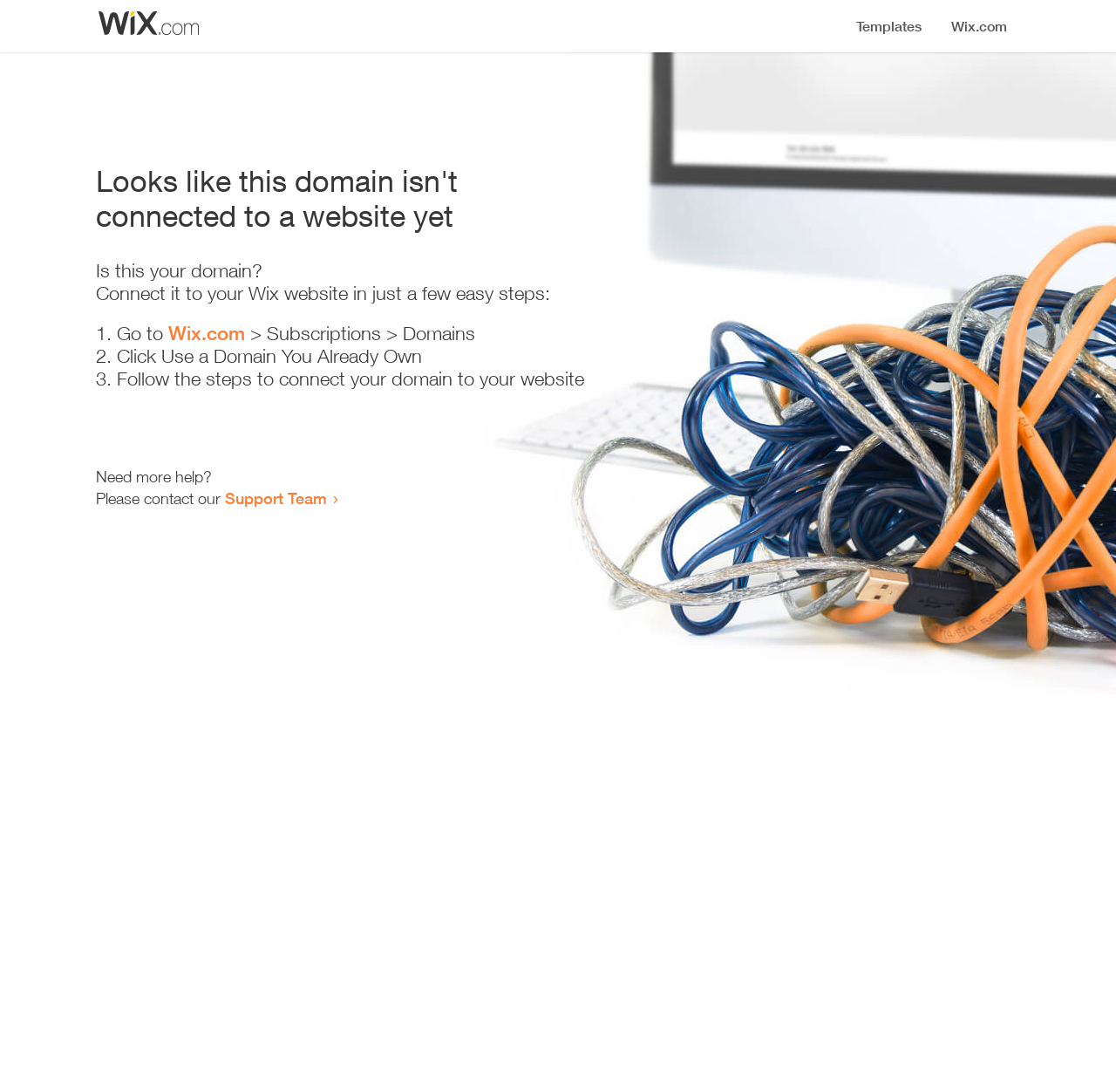Locate the UI element that matches the description Support Team in the webpage screenshot. Return the bounding box coordinates in the format (top-left x, top-left y, bottom-right x, bottom-right y), with values ranging from 0 to 1.

[0.202, 0.447, 0.293, 0.465]